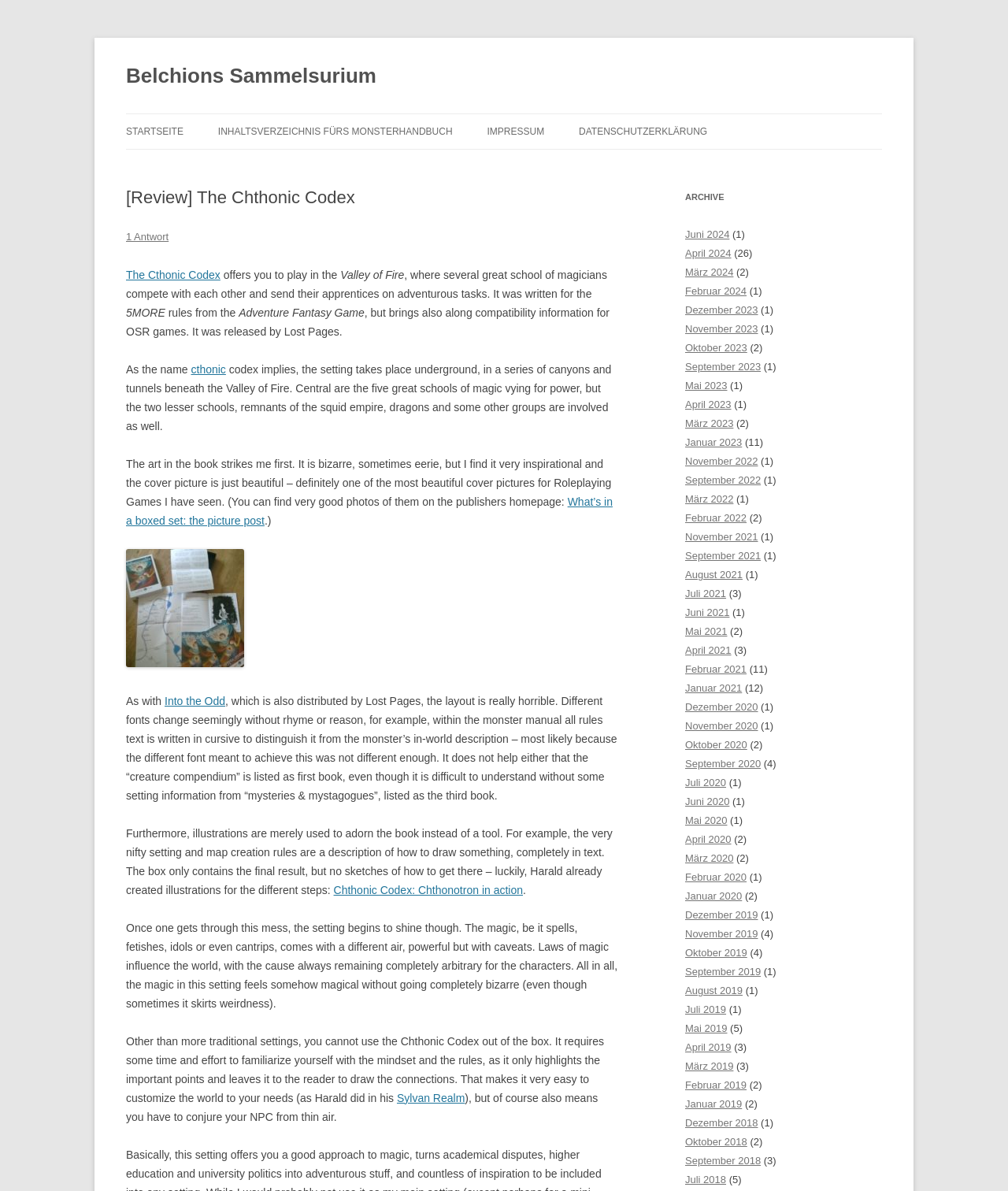Please identify the bounding box coordinates of the element on the webpage that should be clicked to follow this instruction: "Read the review of 'The Chthonic Codex'". The bounding box coordinates should be given as four float numbers between 0 and 1, formatted as [left, top, right, bottom].

[0.125, 0.158, 0.613, 0.207]